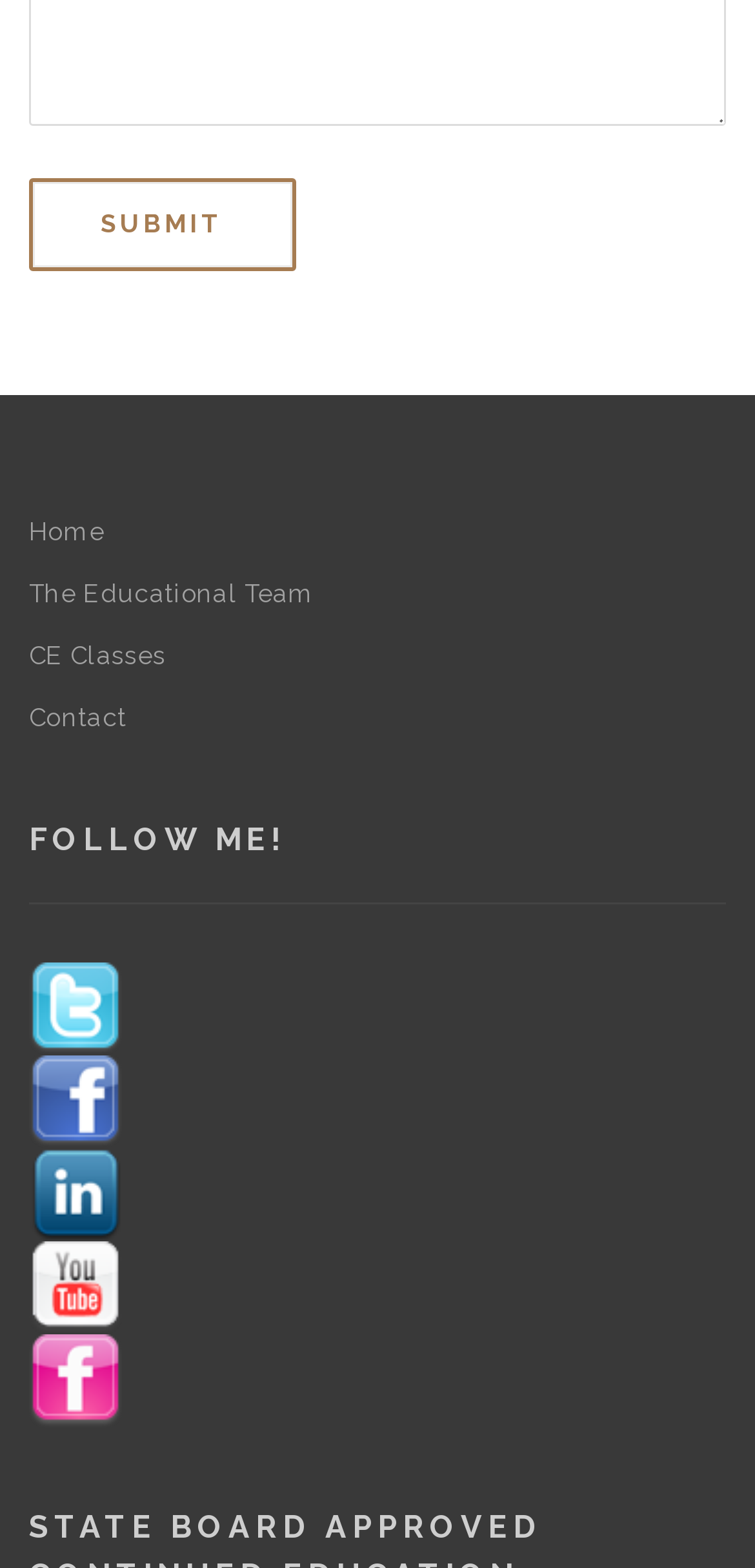What is the purpose of the button?
Using the visual information, reply with a single word or short phrase.

Submit